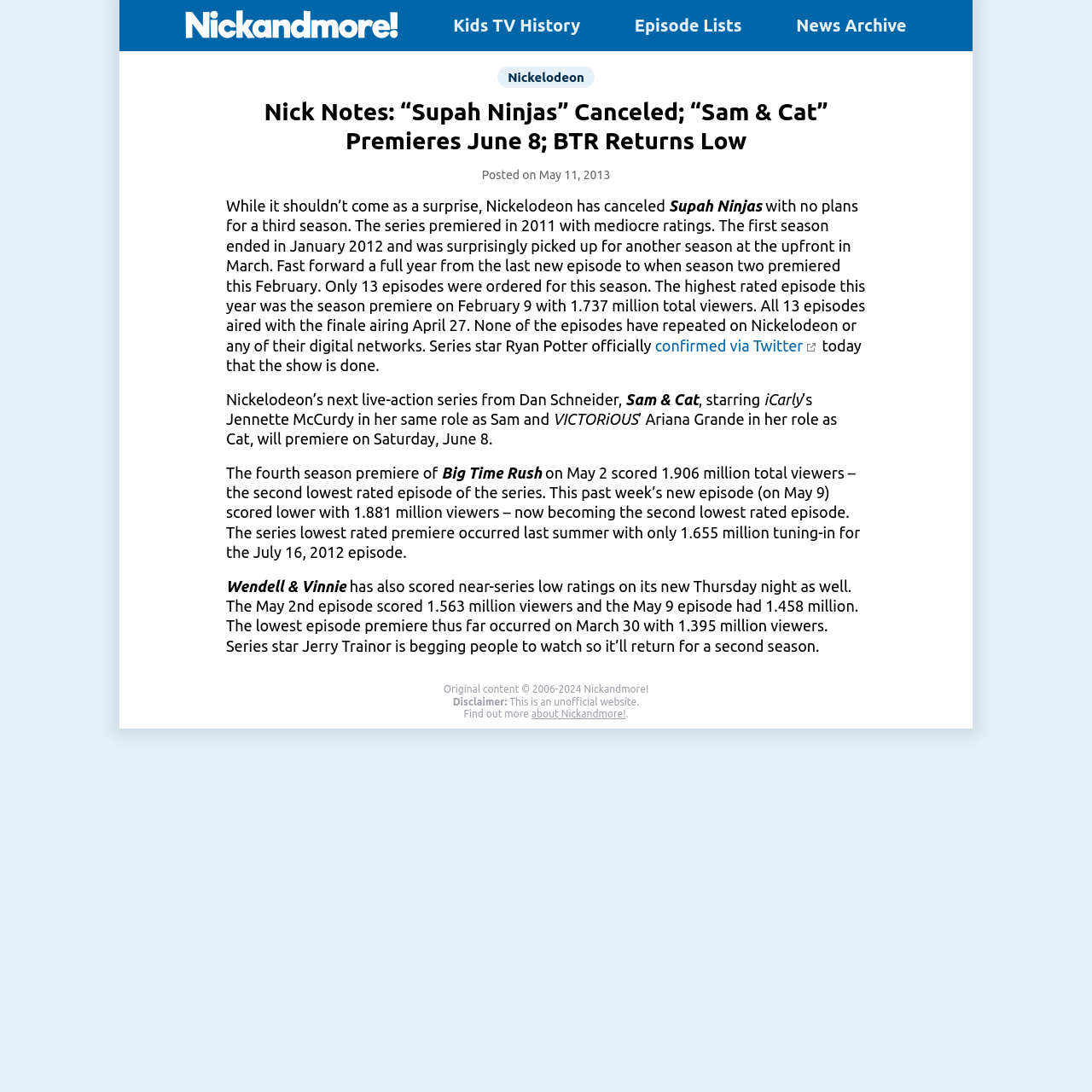When does Sam & Cat premiere?
Please respond to the question with a detailed and thorough explanation.

I found the answer by reading the article on the webpage, which mentions that Sam & Cat, starring Jennette McCurdy and Ariana Grande, will premiere on Saturday, June 8.